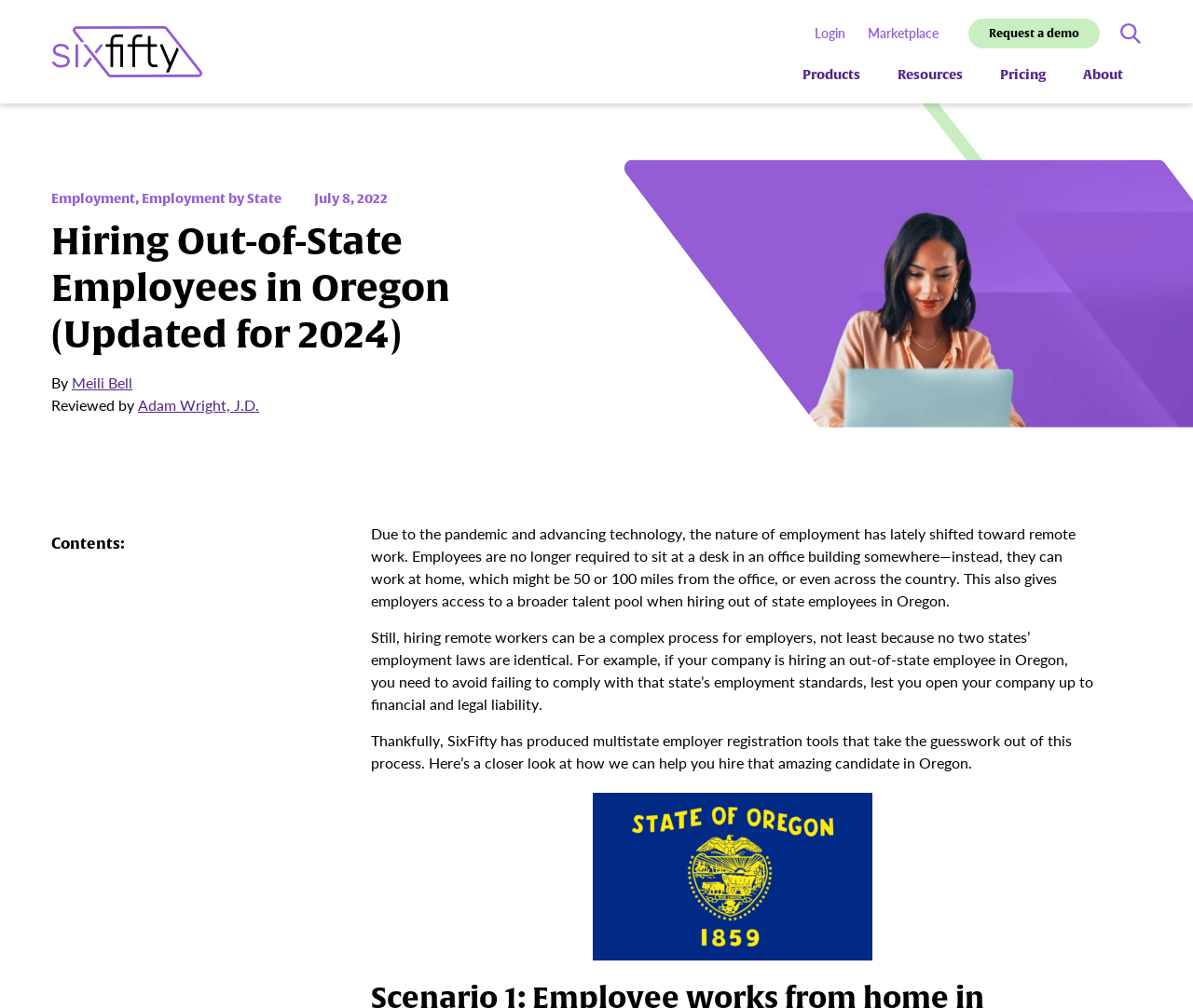Pinpoint the bounding box coordinates of the area that must be clicked to complete this instruction: "Click on the 'Uyo Correspondent' link".

None